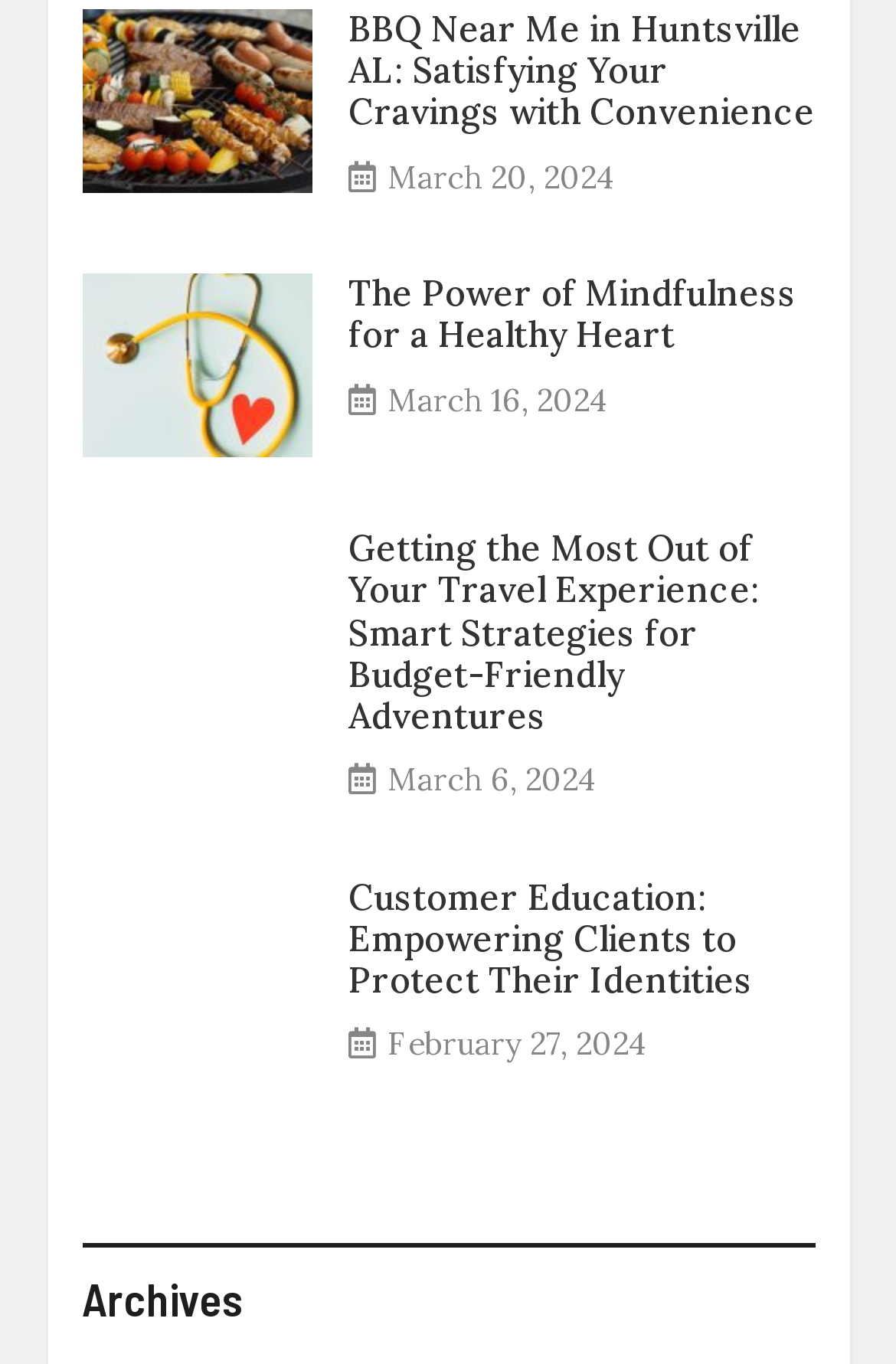Determine the bounding box for the UI element that matches this description: "March 16, 2024".

[0.432, 0.277, 0.678, 0.307]